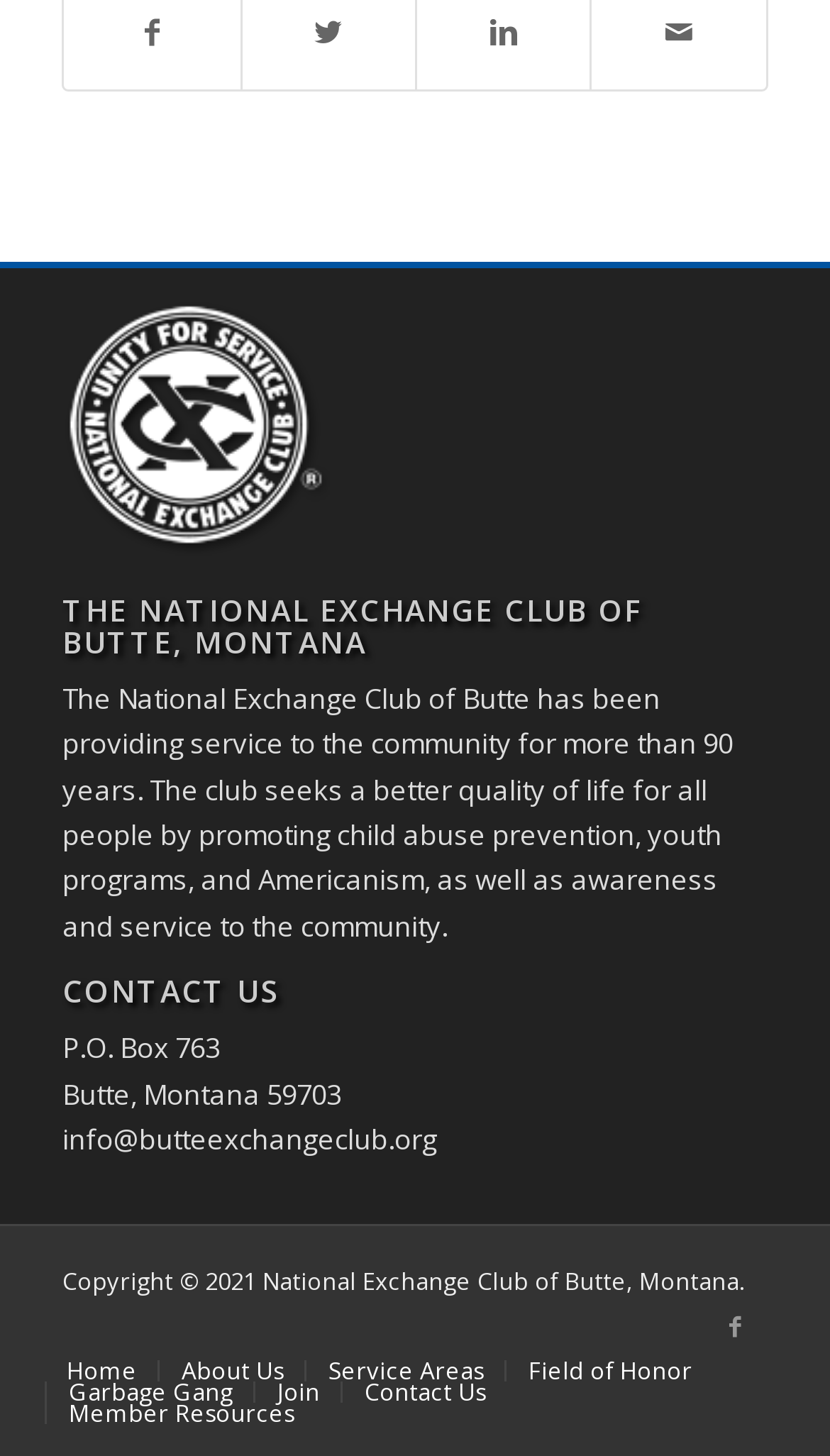Using the description "Join", locate and provide the bounding box of the UI element.

[0.334, 0.944, 0.385, 0.966]